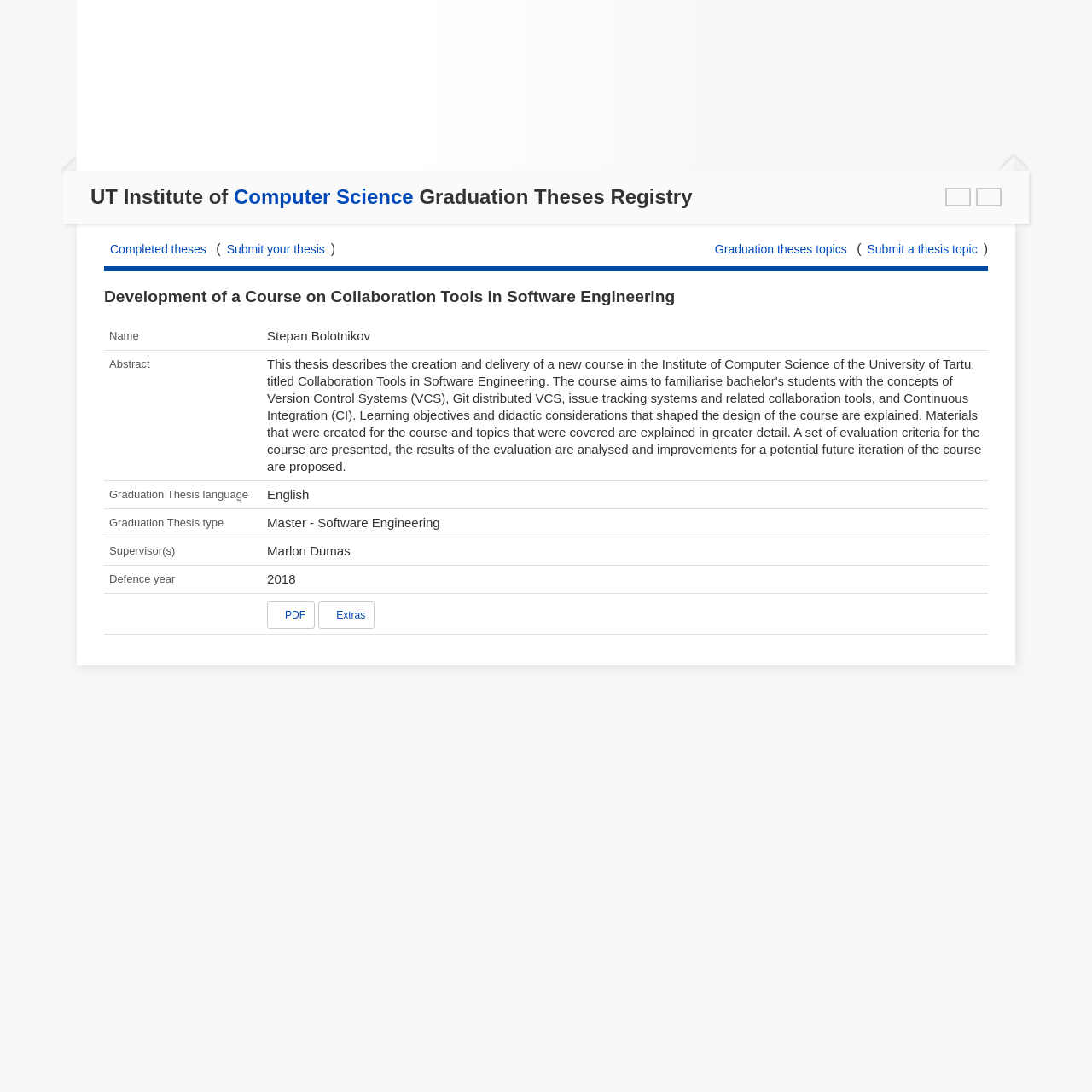Provide the bounding box coordinates for the UI element described in this sentence: "Submit a thesis topic". The coordinates should be four float values between 0 and 1, i.e., [left, top, right, bottom].

[0.789, 0.217, 0.901, 0.239]